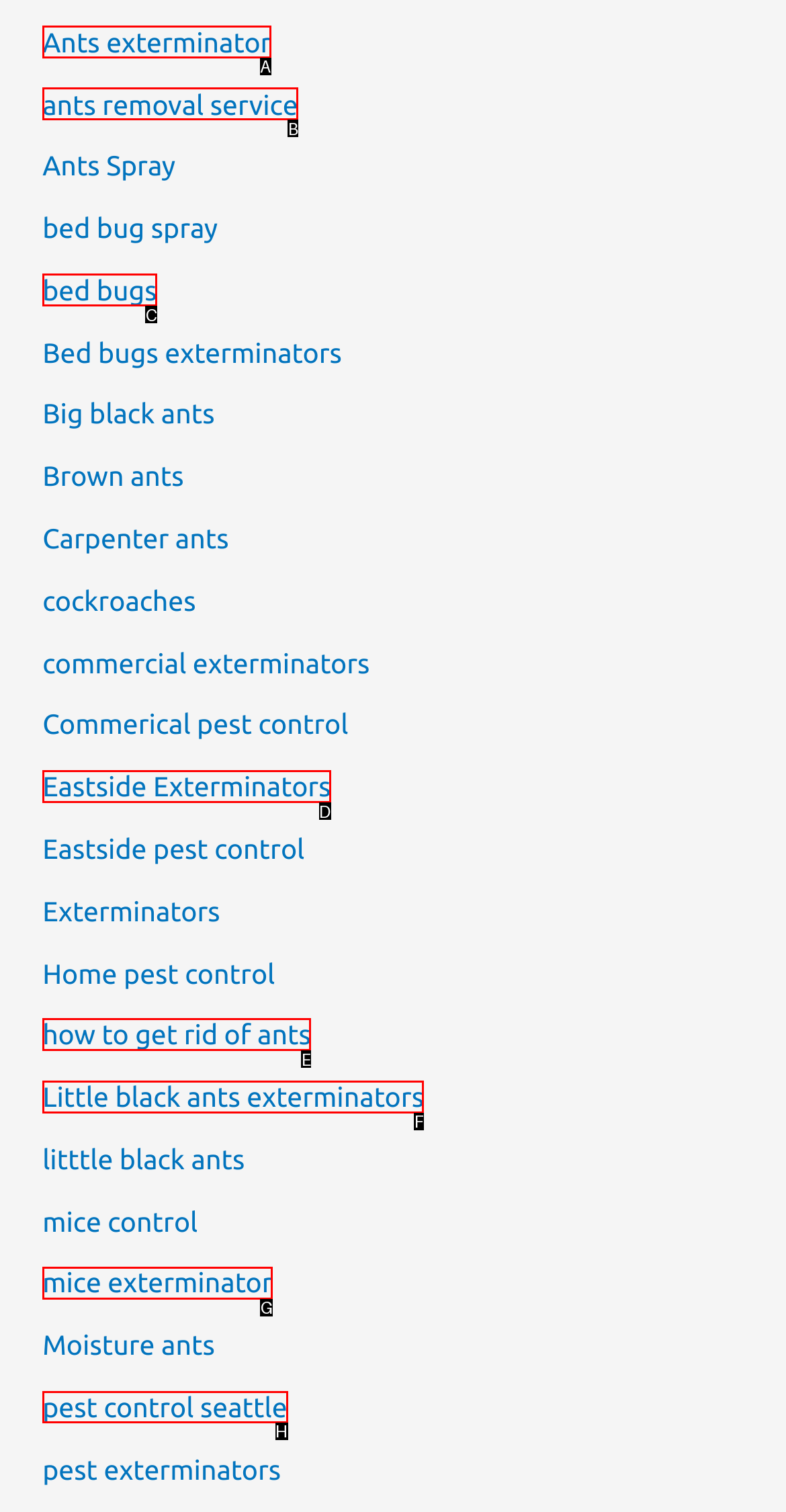Given the task: Get information on Pest control Seattle, point out the letter of the appropriate UI element from the marked options in the screenshot.

H